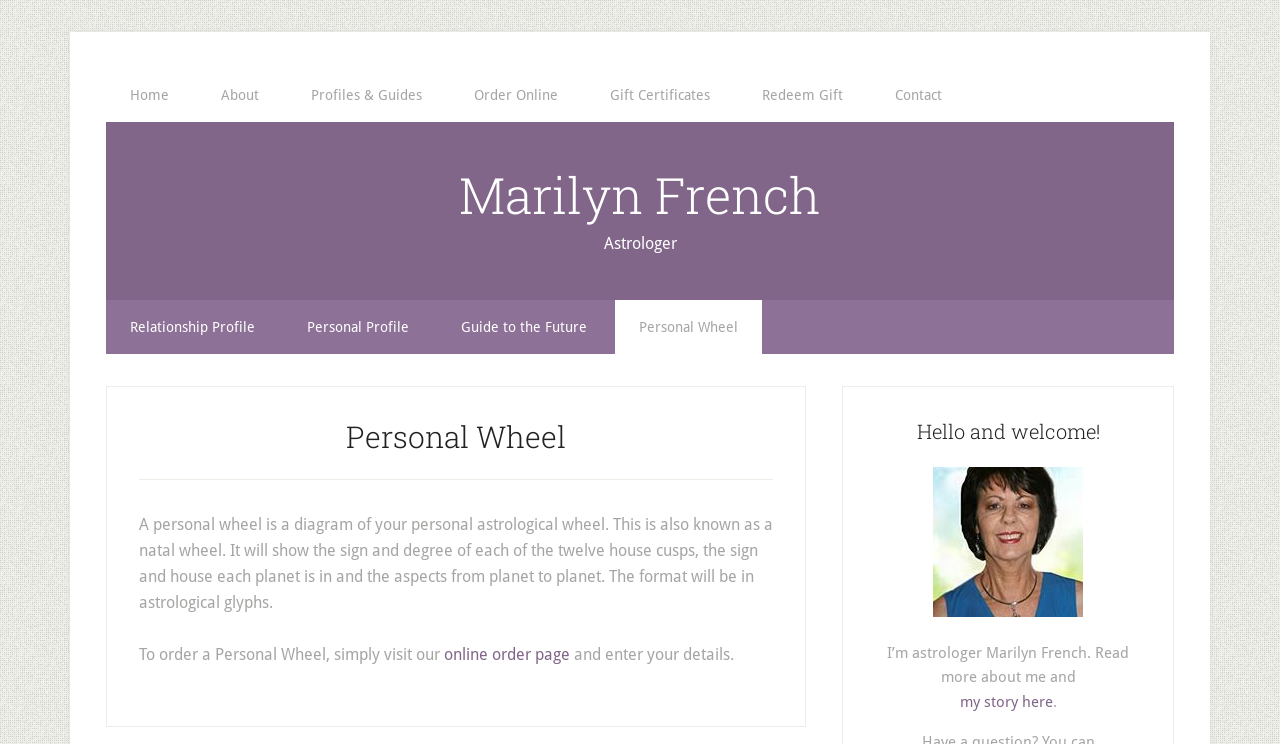How can I order a personal wheel?
Give a one-word or short-phrase answer derived from the screenshot.

Visit online order page